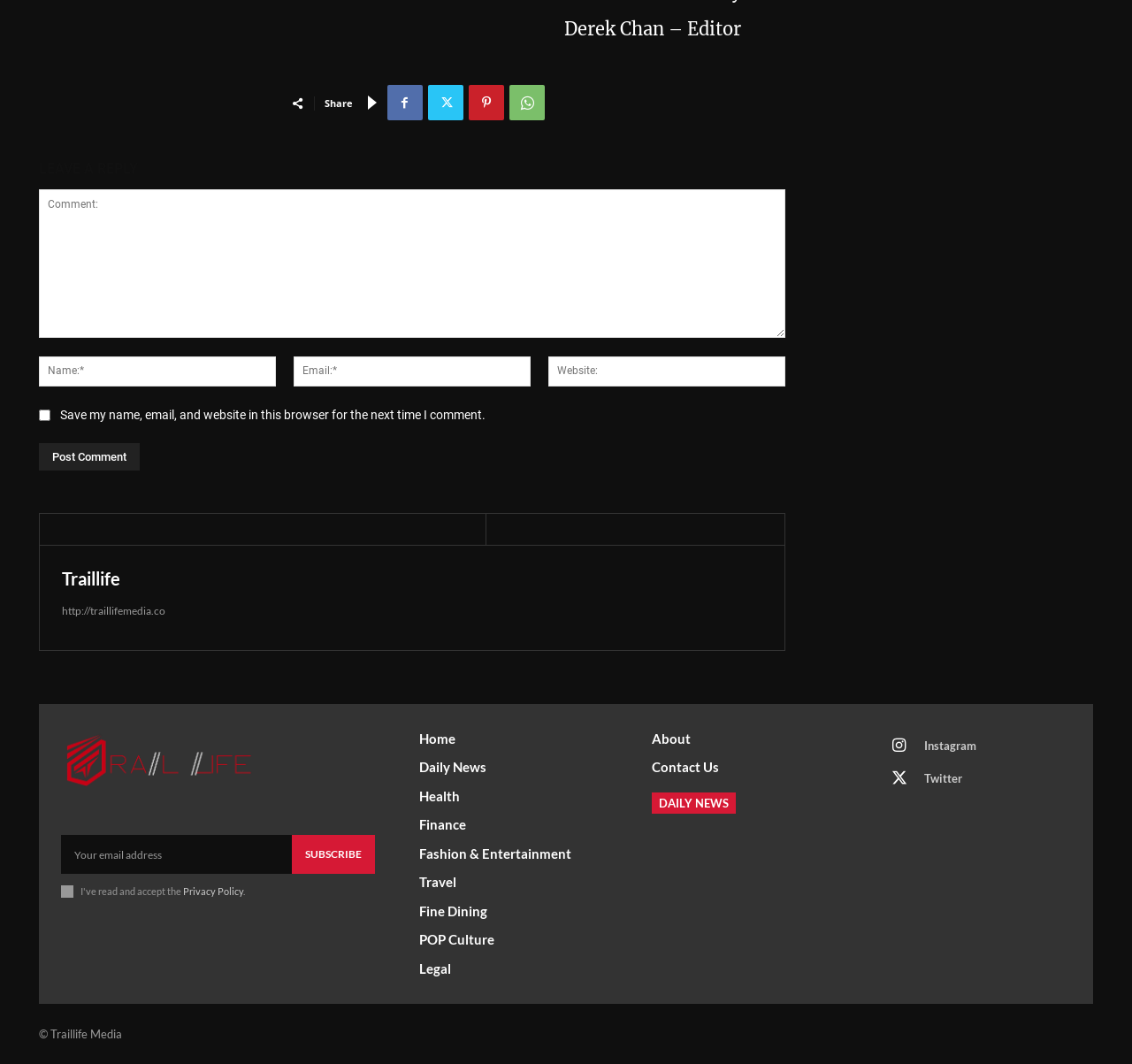Provide the bounding box coordinates for the UI element that is described as: "Fashion & Entertainment".

[0.371, 0.794, 0.536, 0.811]